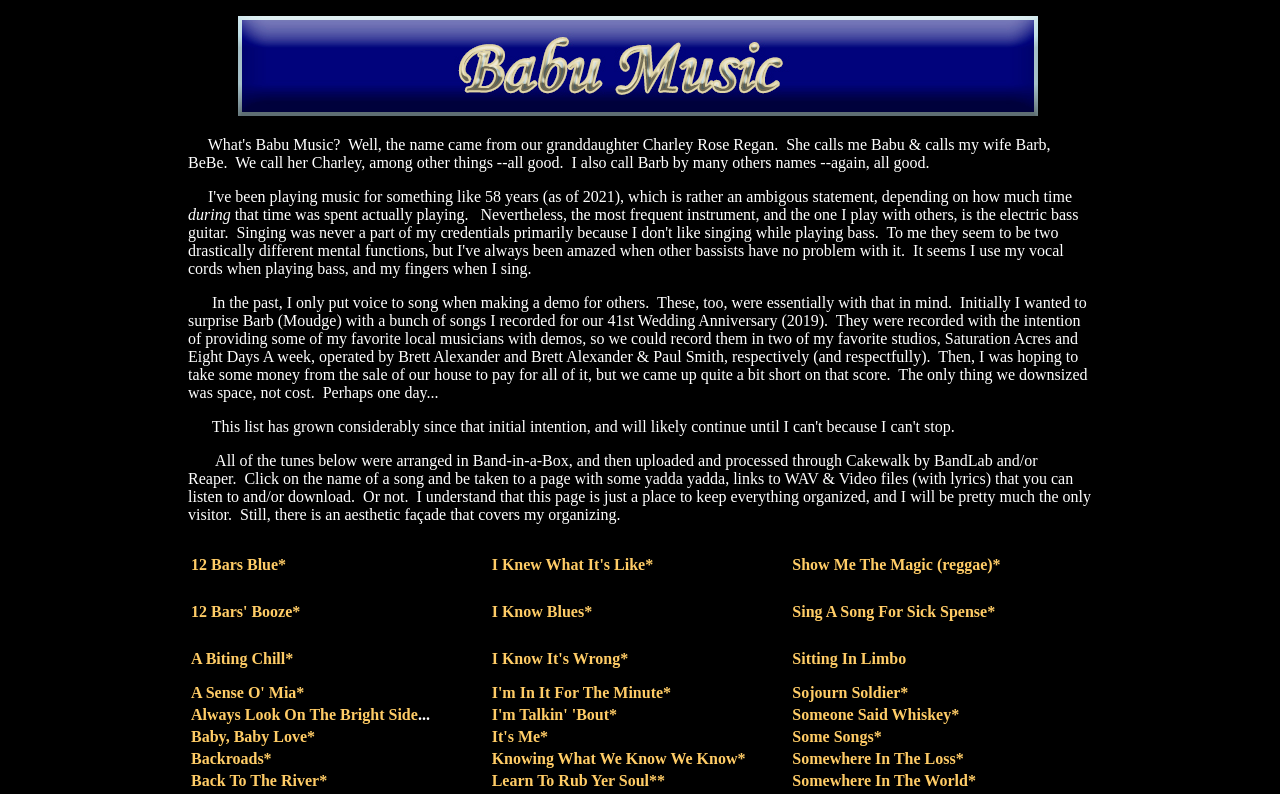Carefully examine the image and provide an in-depth answer to the question: What is the purpose of this webpage?

Based on the content of the webpage, it appears to be a personal music webpage where the author shares their music creations. The text describes the process of creating demos and recording songs, and the webpage provides links to listen to and download the songs.